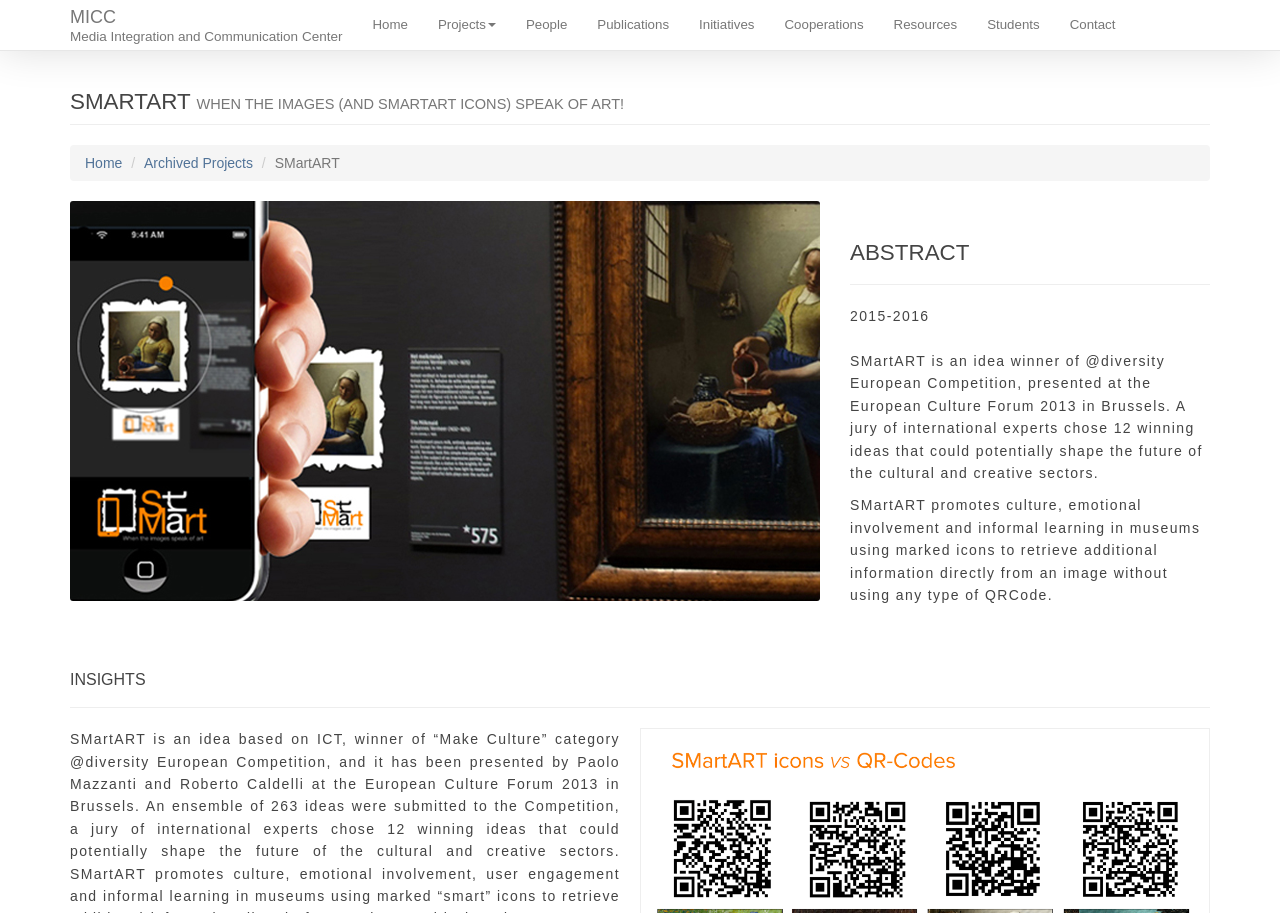Please determine the bounding box coordinates of the section I need to click to accomplish this instruction: "view projects".

[0.33, 0.0, 0.399, 0.055]